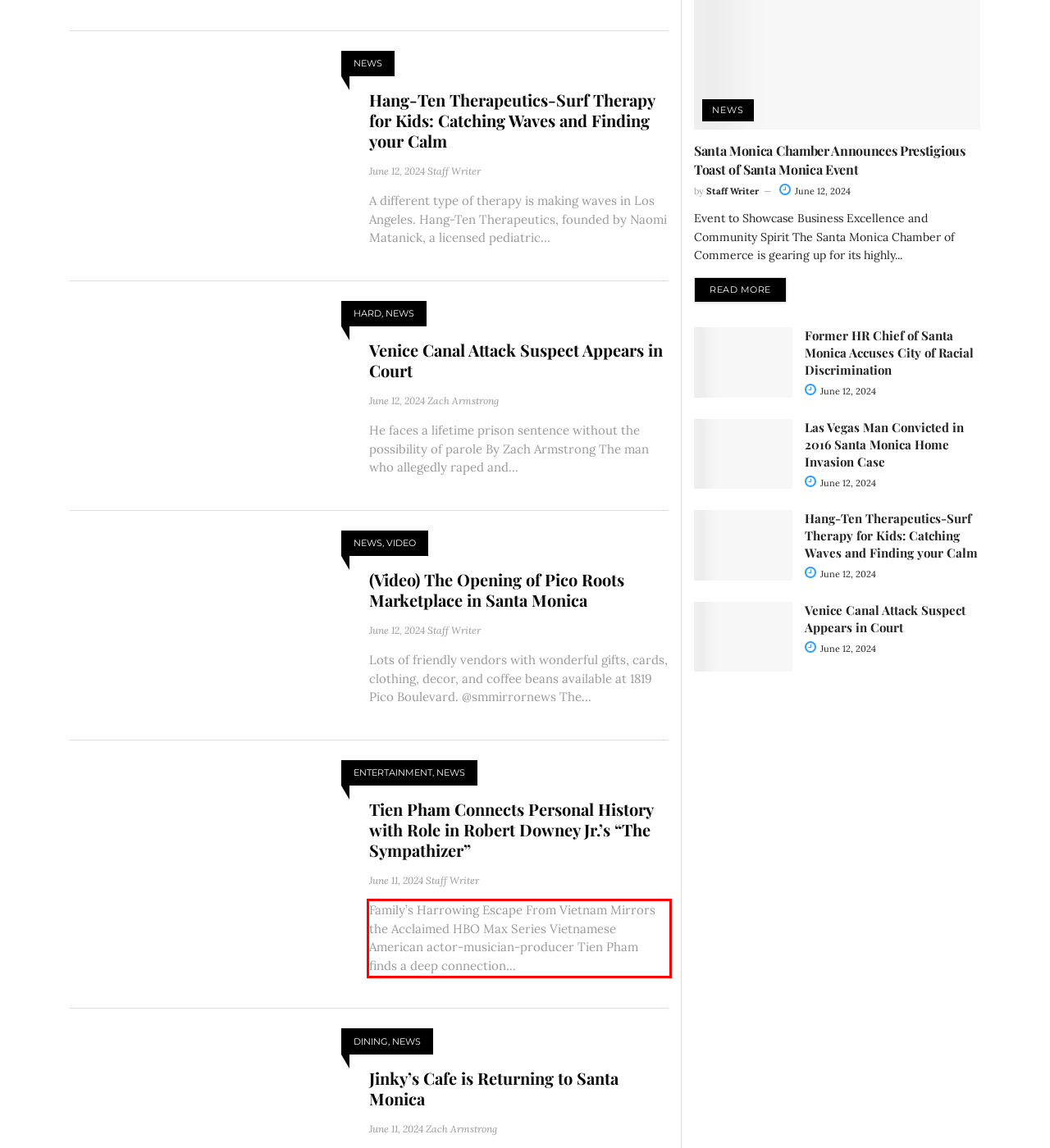From the provided screenshot, extract the text content that is enclosed within the red bounding box.

Family’s Harrowing Escape From Vietnam Mirrors the Acclaimed HBO Max Series Vietnamese American actor-musician-producer Tien Pham finds a deep connection...